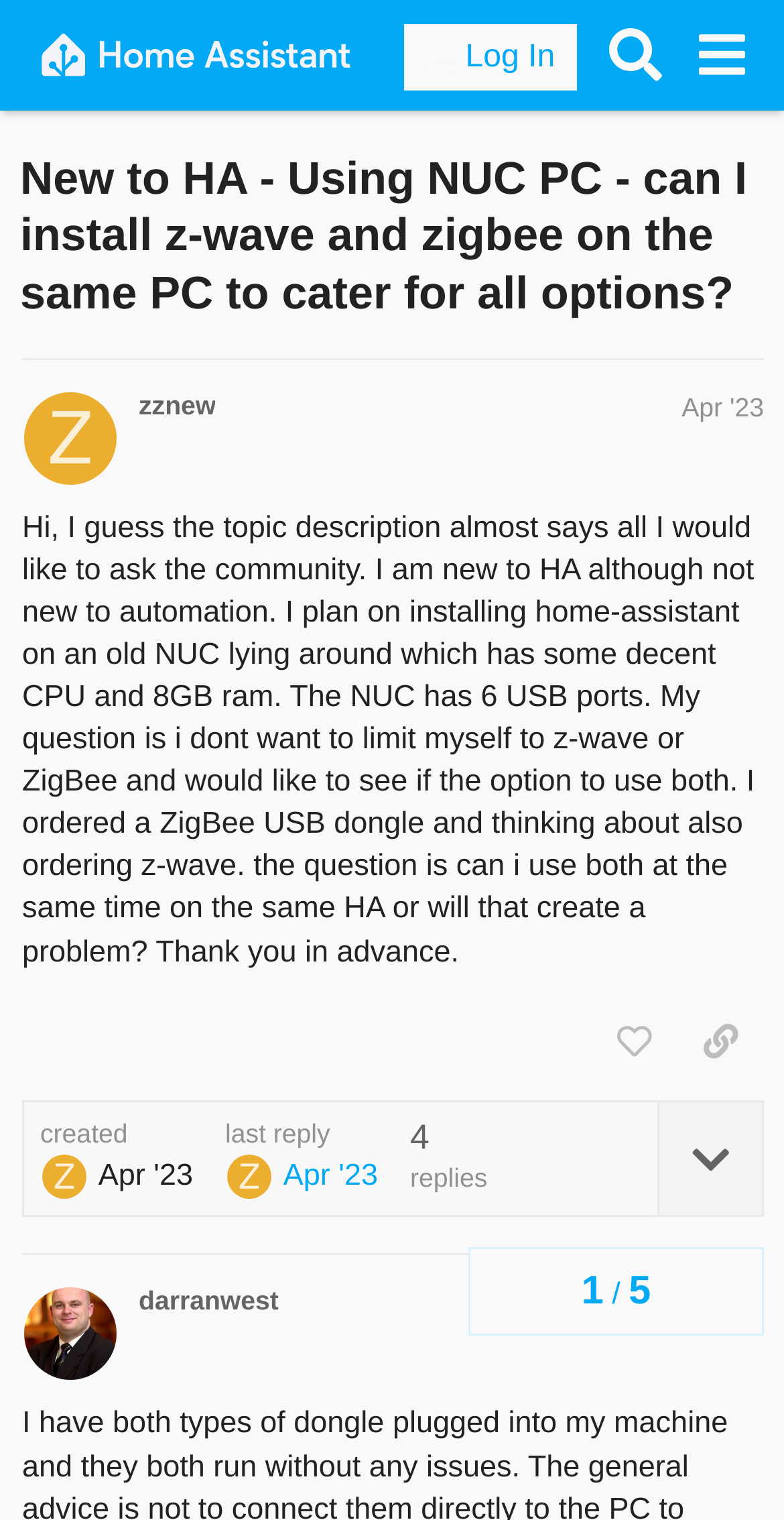Give a one-word or short-phrase answer to the following question: 
What is the user's question about?

Using z-wave and zigbee